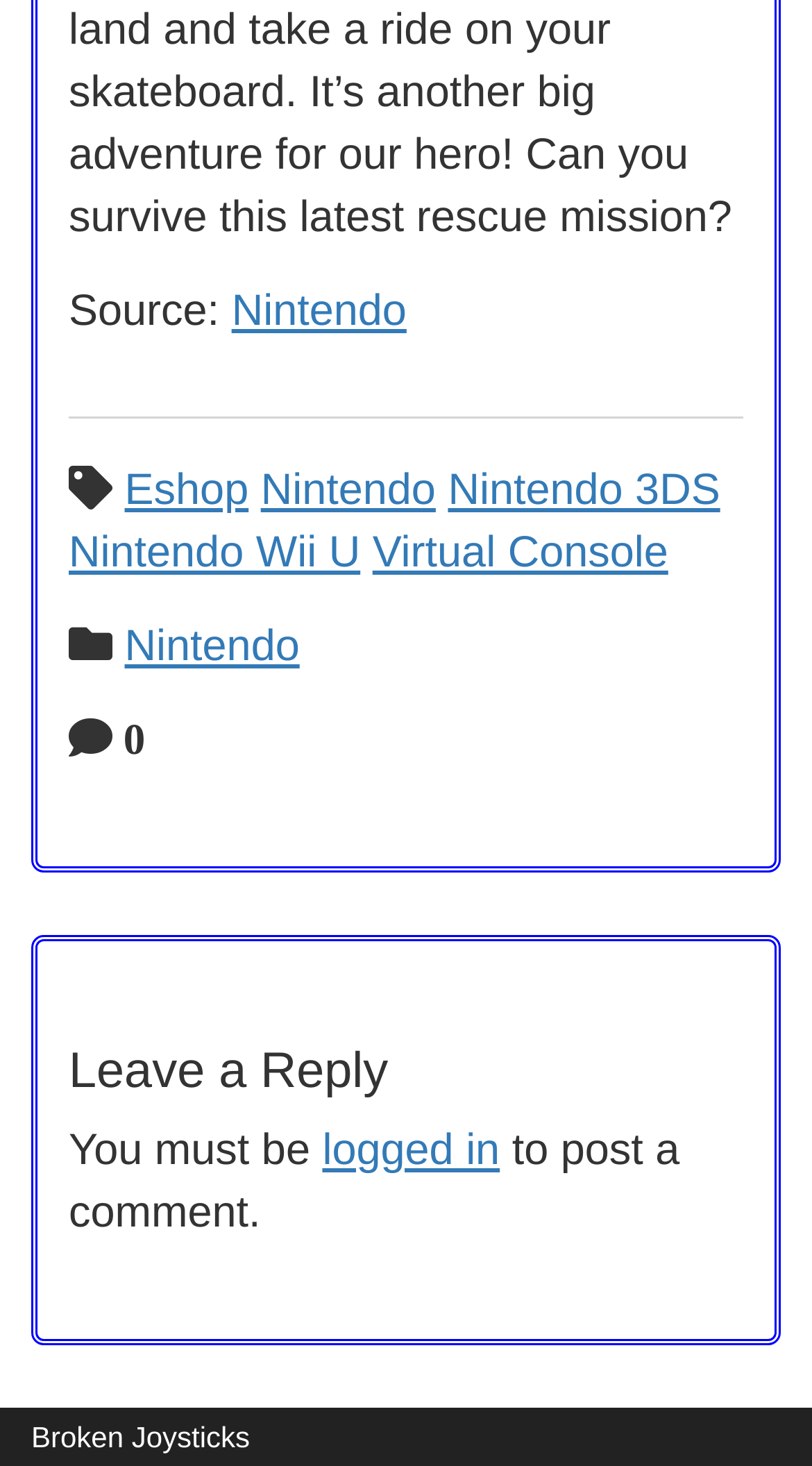How many links are there in the top section?
Please provide a comprehensive answer based on the information in the image.

The top section of the webpage contains four links: 'Eshop', 'Nintendo', 'Nintendo 3DS', and 'Nintendo Wii U'. These links are arranged horizontally and are separated by a horizontal separator.